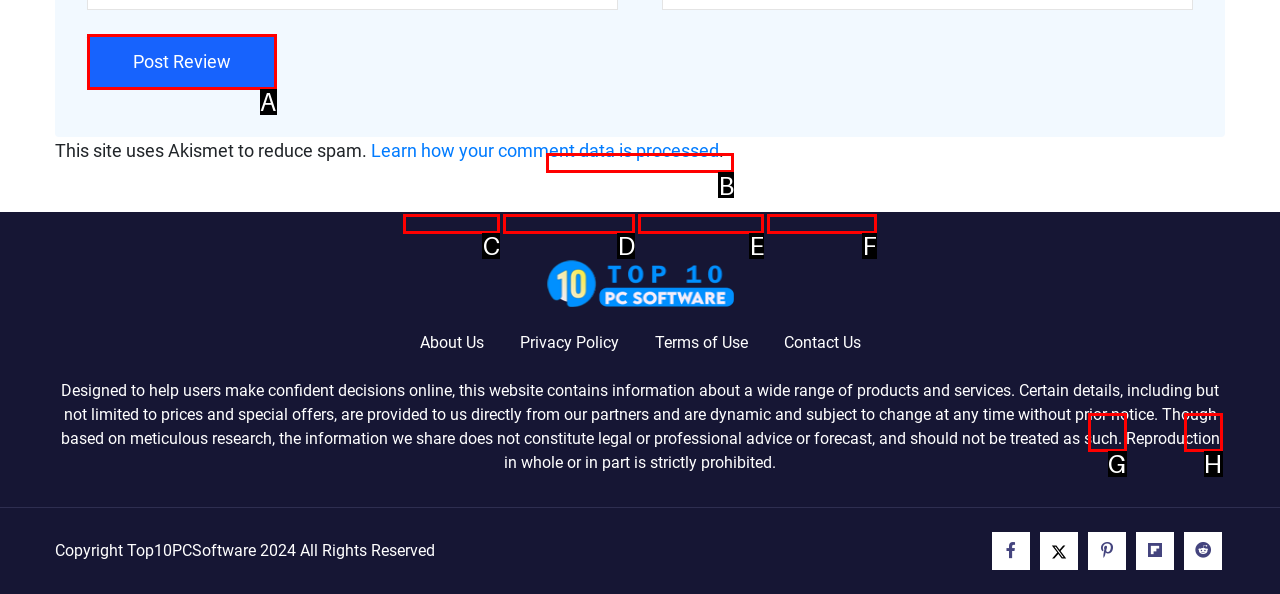Tell me which letter I should select to achieve the following goal: Click the 'Post Review' button
Answer with the corresponding letter from the provided options directly.

A